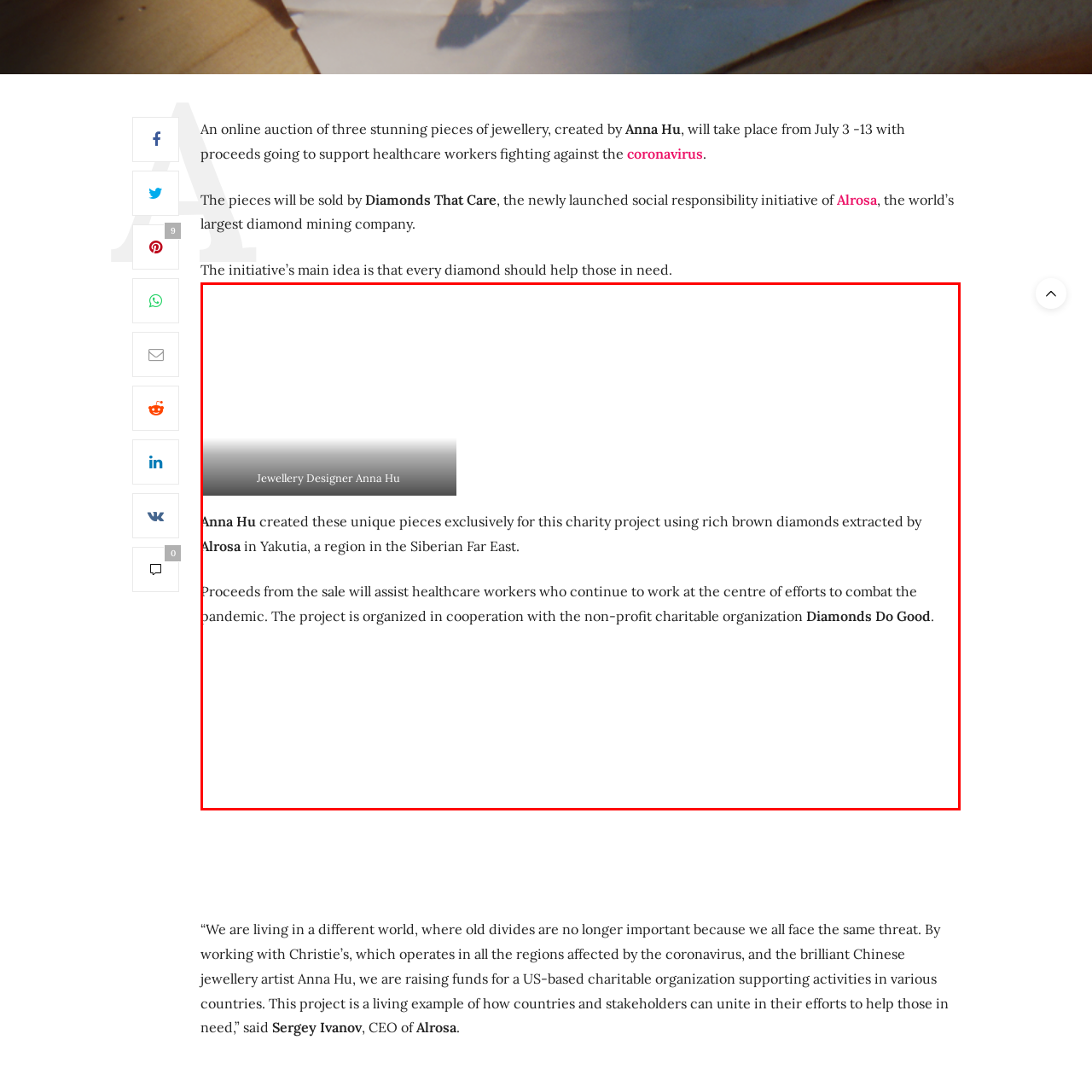Observe the image within the red bounding box carefully and provide an extensive answer to the following question using the visual cues: Where is Alrosa, a renowned diamond mining company, located?

According to the caption, Alrosa, a diamond mining company, is located in Yakutia, Siberian Far East, which suggests that the company operates in this region.